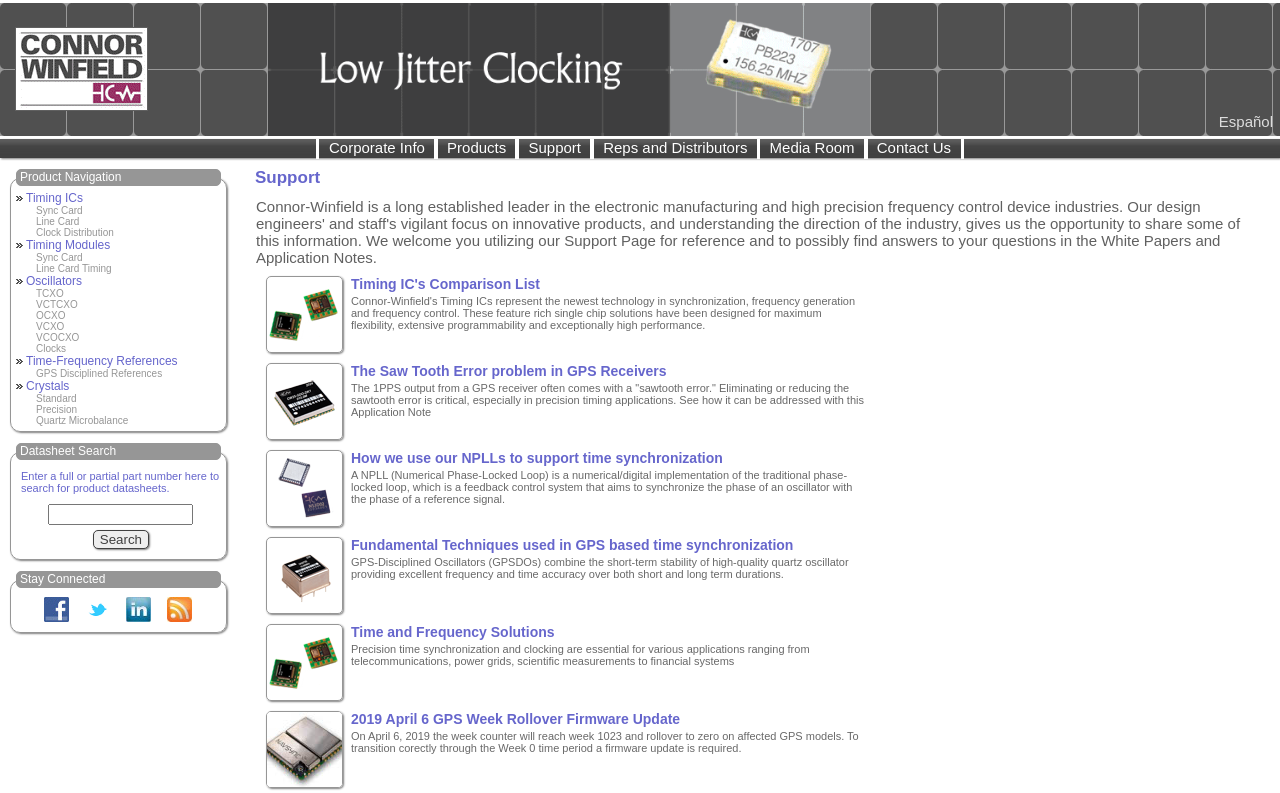Please determine the bounding box coordinates of the element's region to click for the following instruction: "Go to Corporate Info page".

[0.247, 0.175, 0.342, 0.201]